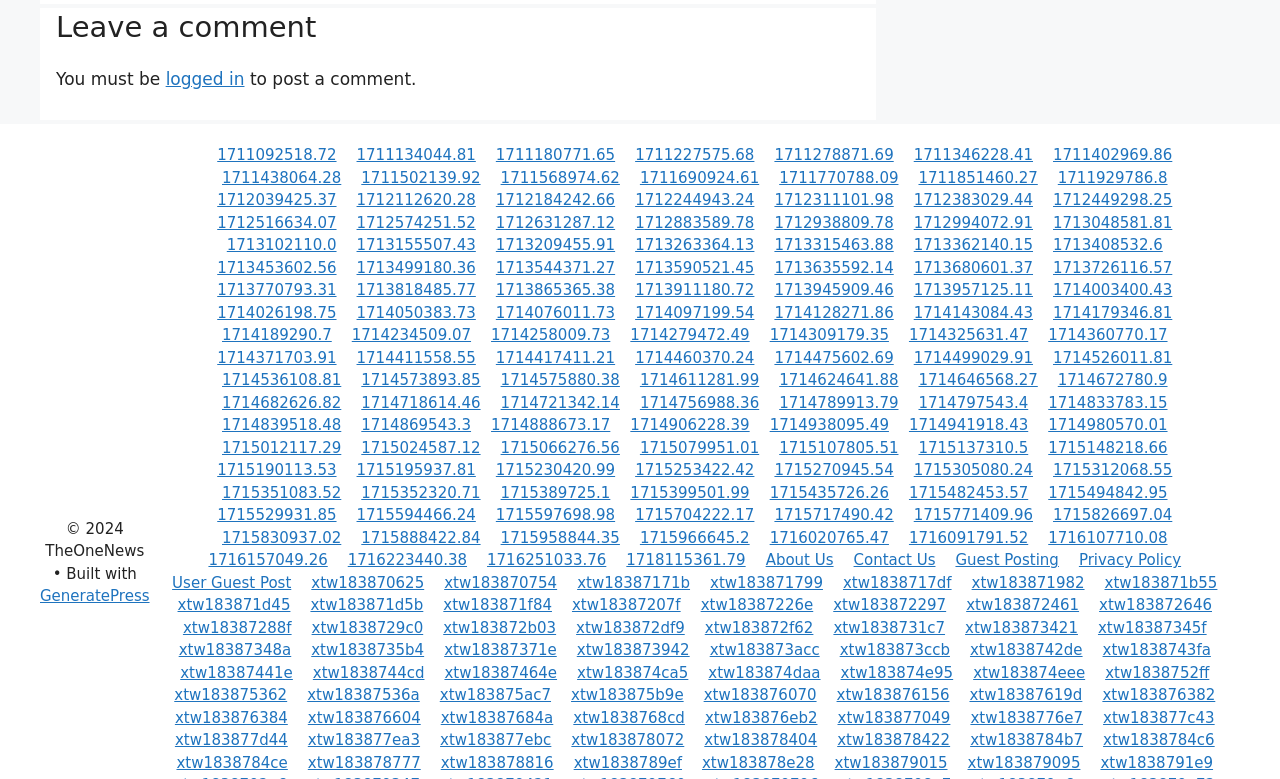Find the bounding box coordinates of the clickable element required to execute the following instruction: "View post 1711134044.81". Provide the coordinates as four float numbers between 0 and 1, i.e., [left, top, right, bottom].

[0.279, 0.188, 0.372, 0.211]